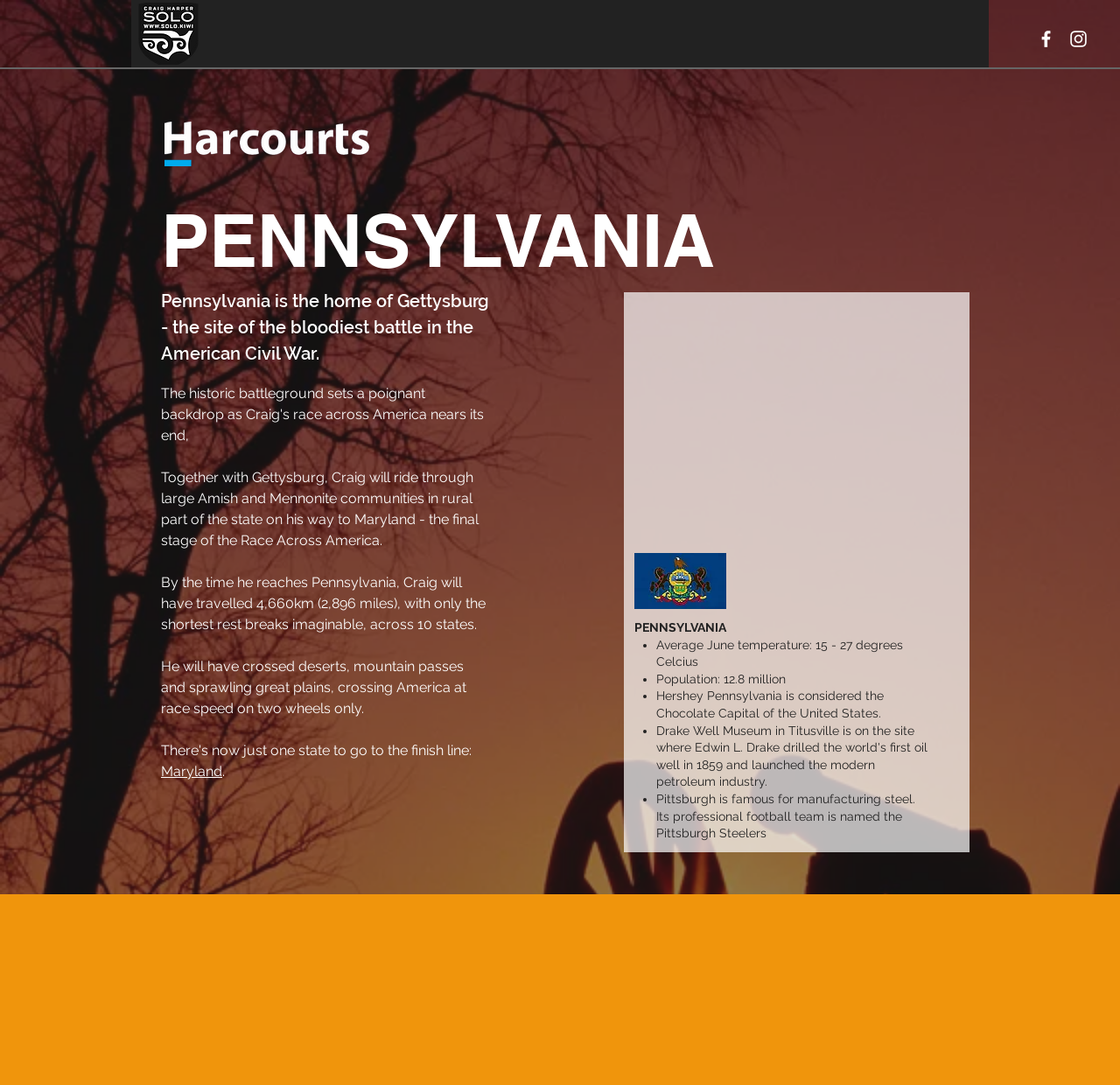What is the temperature range in Pennsylvania in June?
Provide a detailed and extensive answer to the question.

The webpage provides information about Pennsylvania, including its average June temperature, which is mentioned in a static text element as 'Average June temperature: 15 - 27 degrees Celcius'.